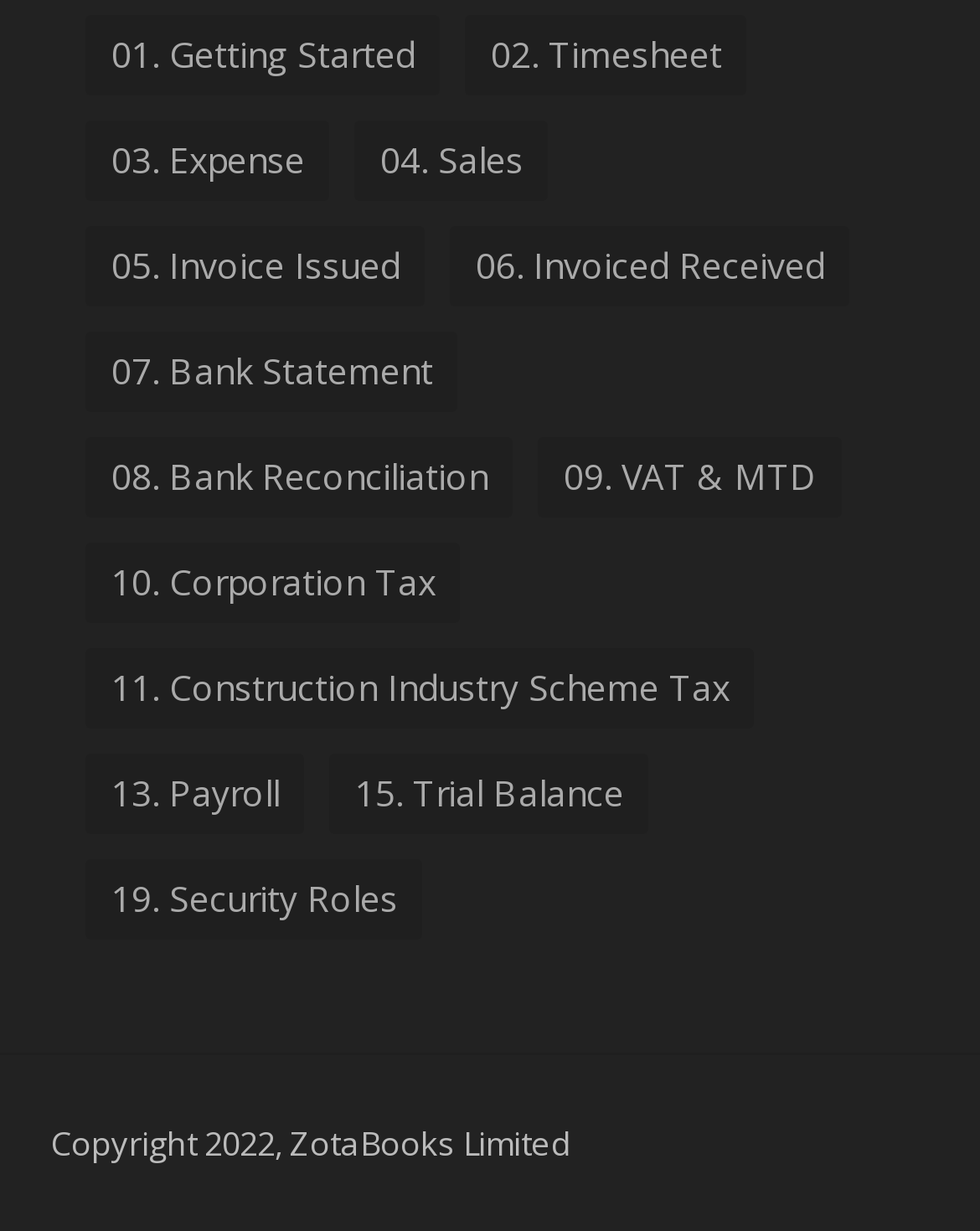Give a one-word or one-phrase response to the question:
What is the vertical position of the 'Bank Statement' link relative to the 'Getting Started' link?

Below